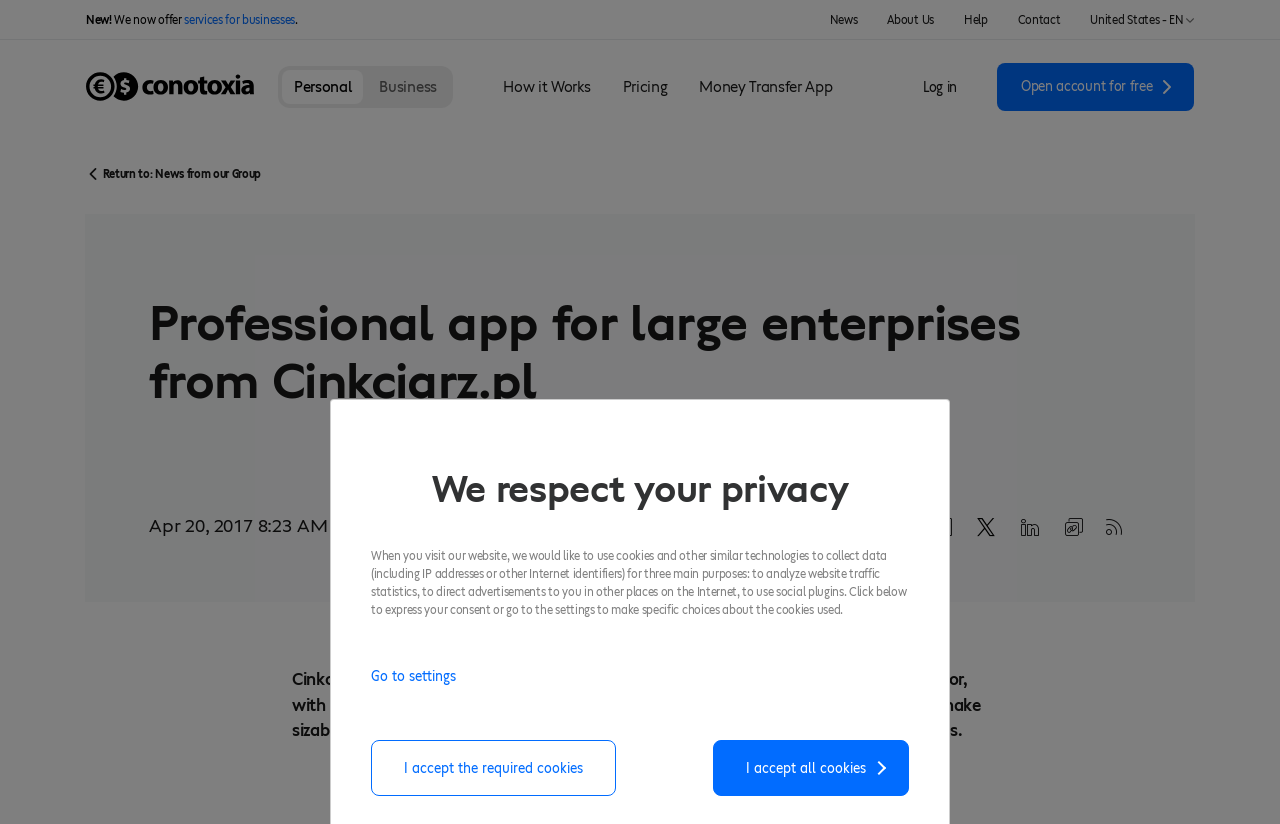Pinpoint the bounding box coordinates of the clickable element needed to complete the instruction: "Open 'Online currency exchange office'". The coordinates should be provided as four float numbers between 0 and 1: [left, top, right, bottom].

[0.067, 0.049, 0.198, 0.162]